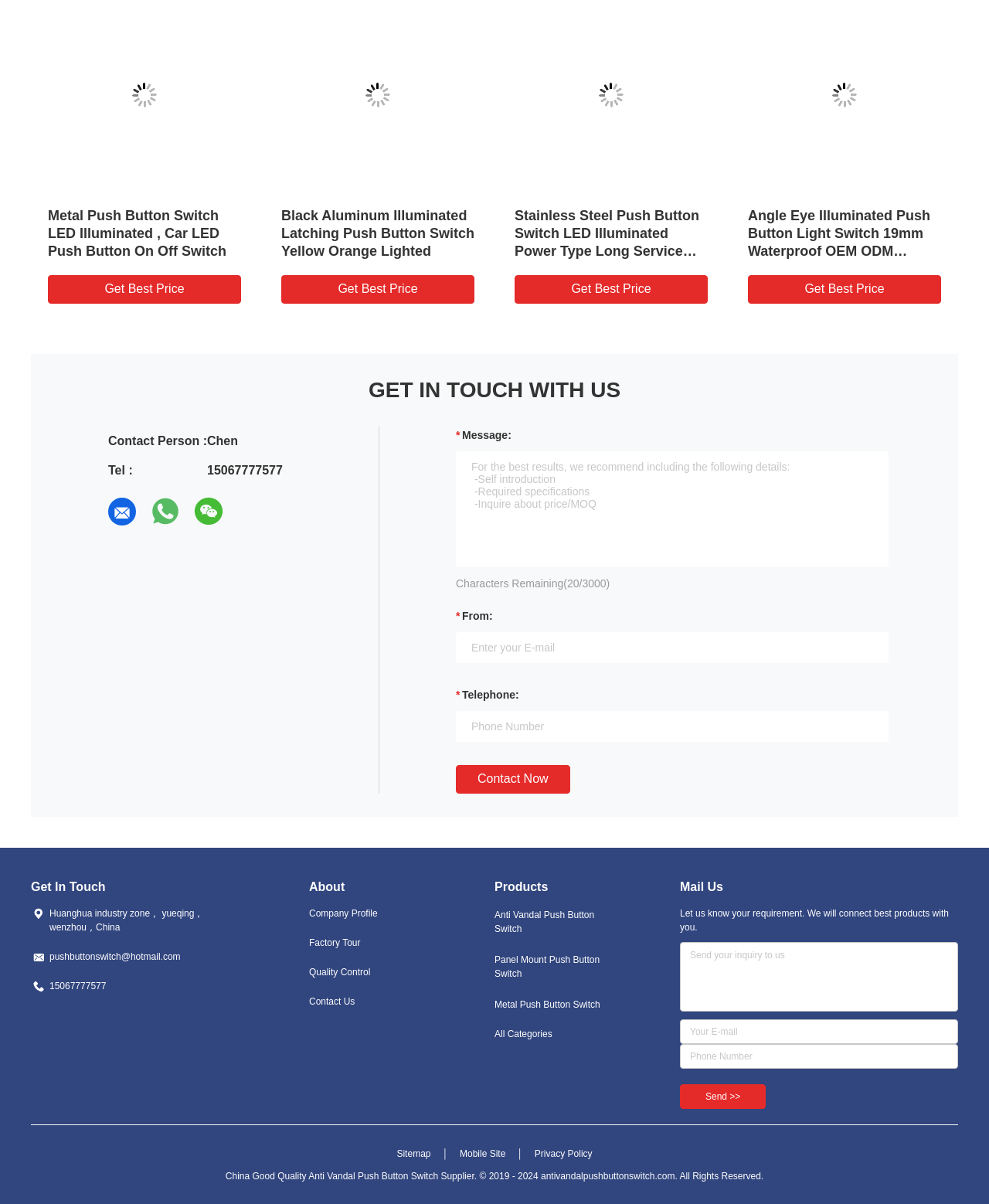Find the bounding box coordinates of the area to click in order to follow the instruction: "Click the 'About' link".

[0.312, 0.731, 0.349, 0.742]